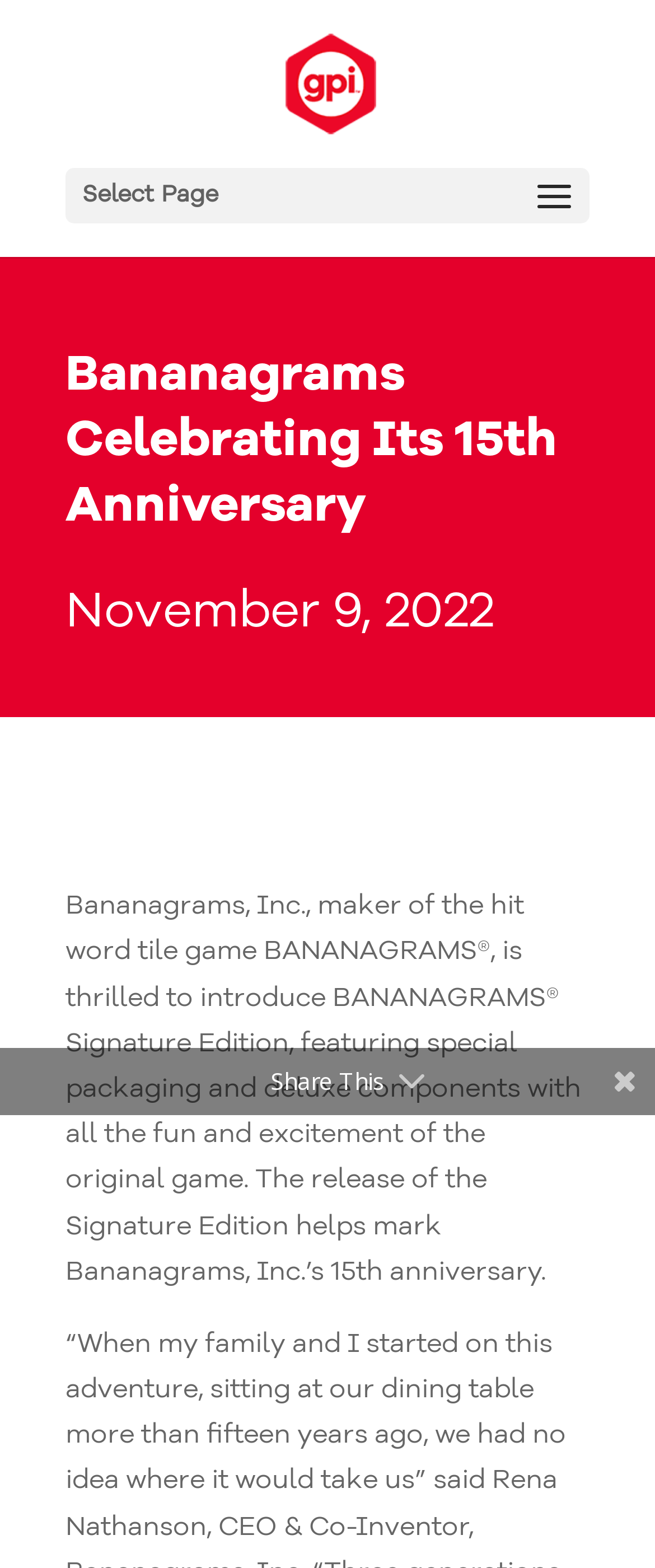Describe the webpage in detail, including text, images, and layout.

The webpage is about Bananagrams, Inc. celebrating its 15th anniversary. At the top left, there is a link to "GPI" accompanied by a small image with the same name. Below this, there is a dropdown menu labeled "Select Page". 

The main content of the webpage is divided into sections. The first section has a title "Bananagrams Celebrating Its 15th Anniversary" followed by a date "November 9, 2022". 

Below the date, there is a paragraph describing the introduction of BANANAGRAMS Signature Edition, a special version of the word tile game featuring deluxe components. This paragraph is quite long and spans across most of the page. 

At the bottom right of the page, there is a call-to-action "Share This".